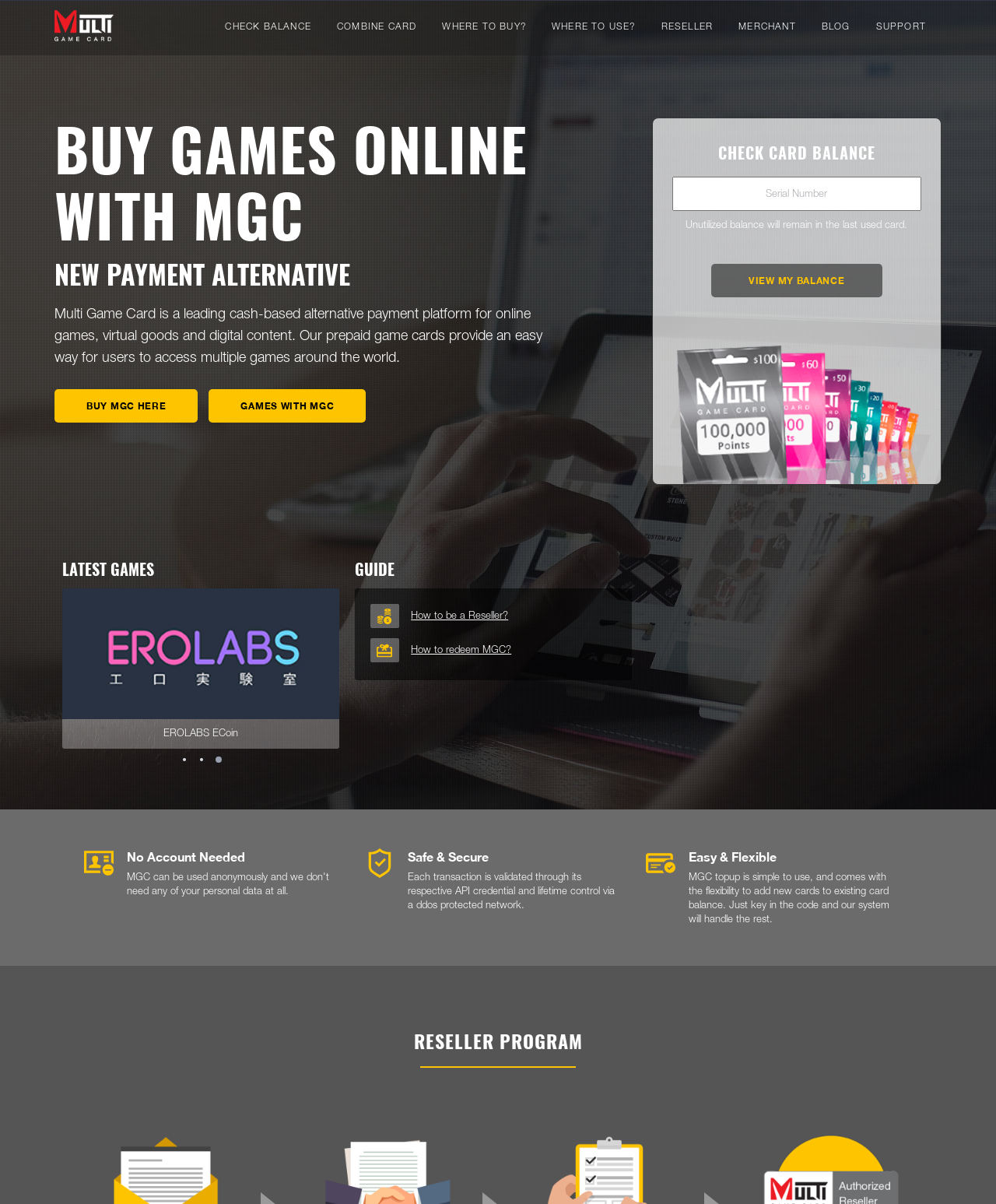Indicate the bounding box coordinates of the clickable region to achieve the following instruction: "Learn how to redeem MGC."

[0.401, 0.537, 0.513, 0.544]